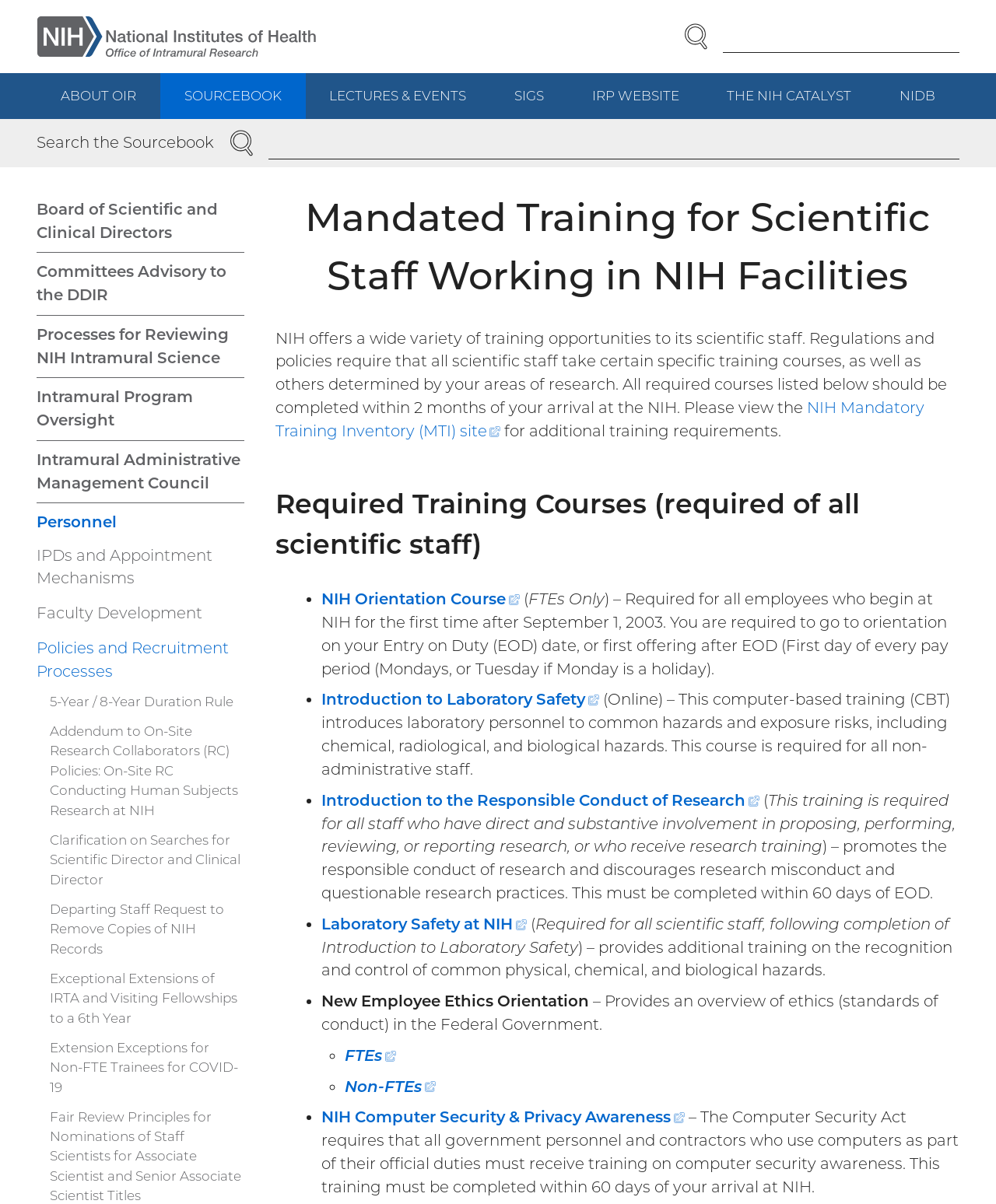What is the focus of the Laboratory Safety at NIH training?
Please analyze the image and answer the question with as much detail as possible.

The Laboratory Safety at NIH training is mentioned in the webpage as one of the required training courses, and its focus is on the recognition and control of common physical, chemical, and biological hazards. This is stated in the webpage as 'provides additional training on the recognition and control of common physical, chemical, and biological hazards'.